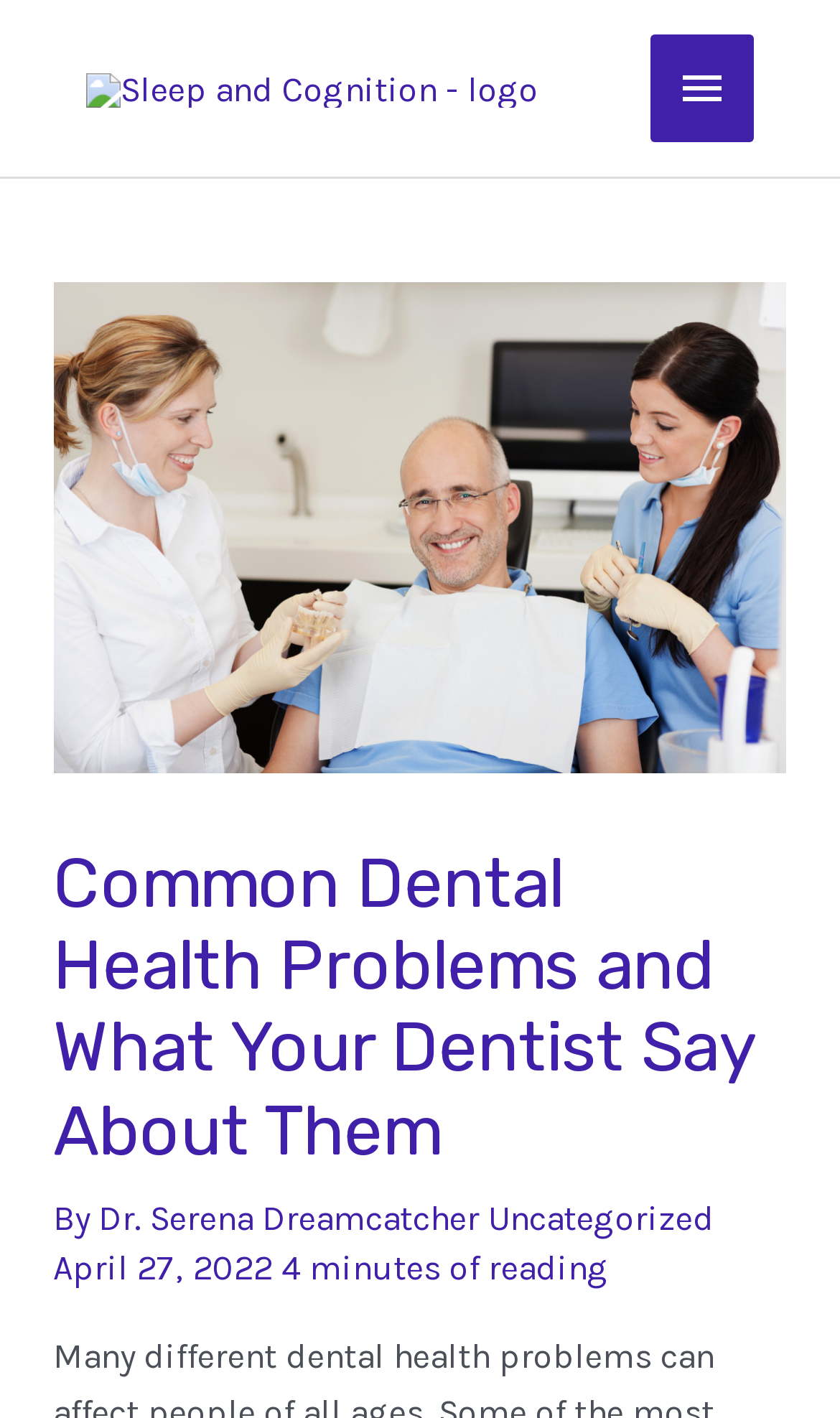Please provide a brief answer to the following inquiry using a single word or phrase:
How long does it take to read the article?

4 minutes